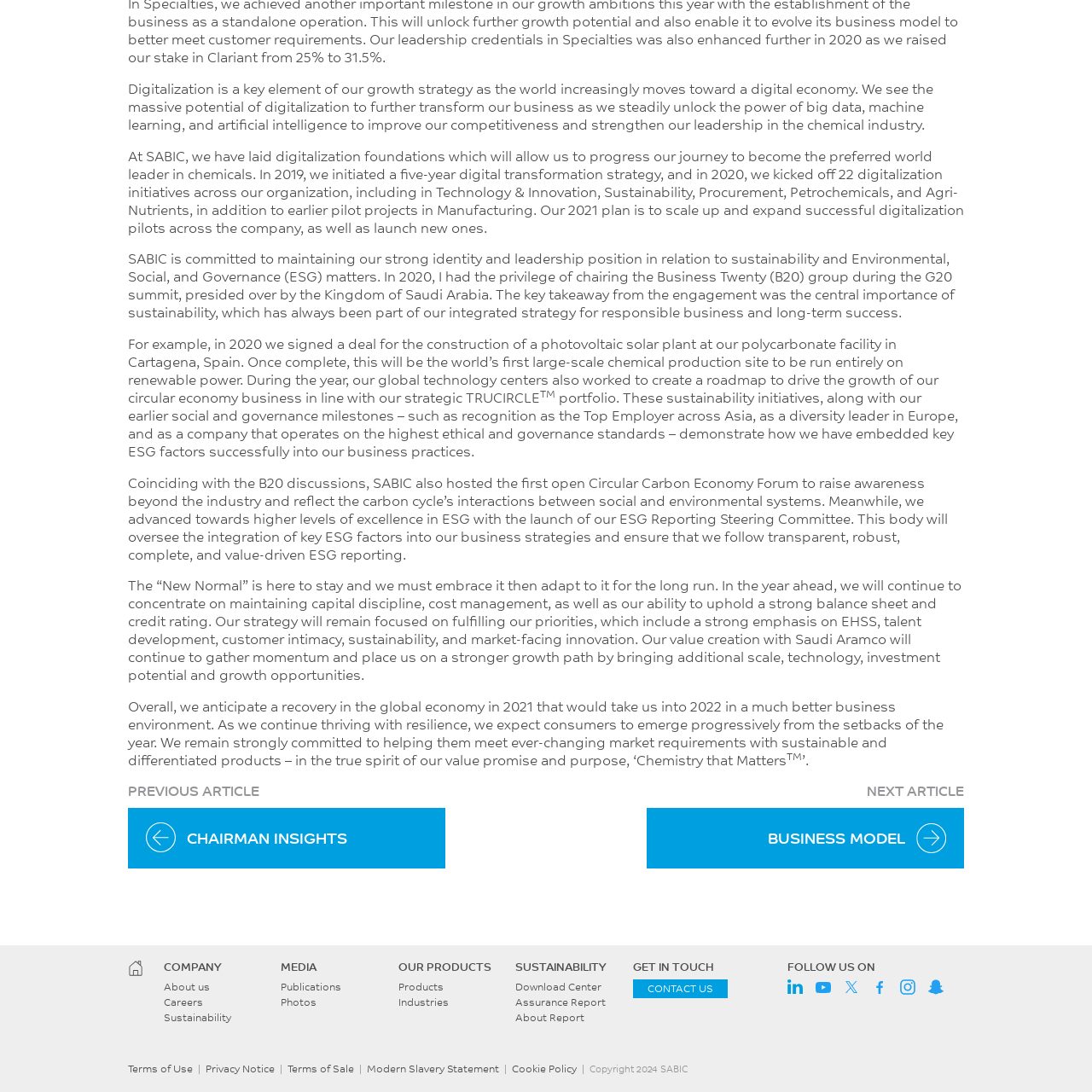Please indicate the bounding box coordinates for the clickable area to complete the following task: "Explore the business model". The coordinates should be specified as four float numbers between 0 and 1, i.e., [left, top, right, bottom].

[0.592, 0.74, 0.883, 0.795]